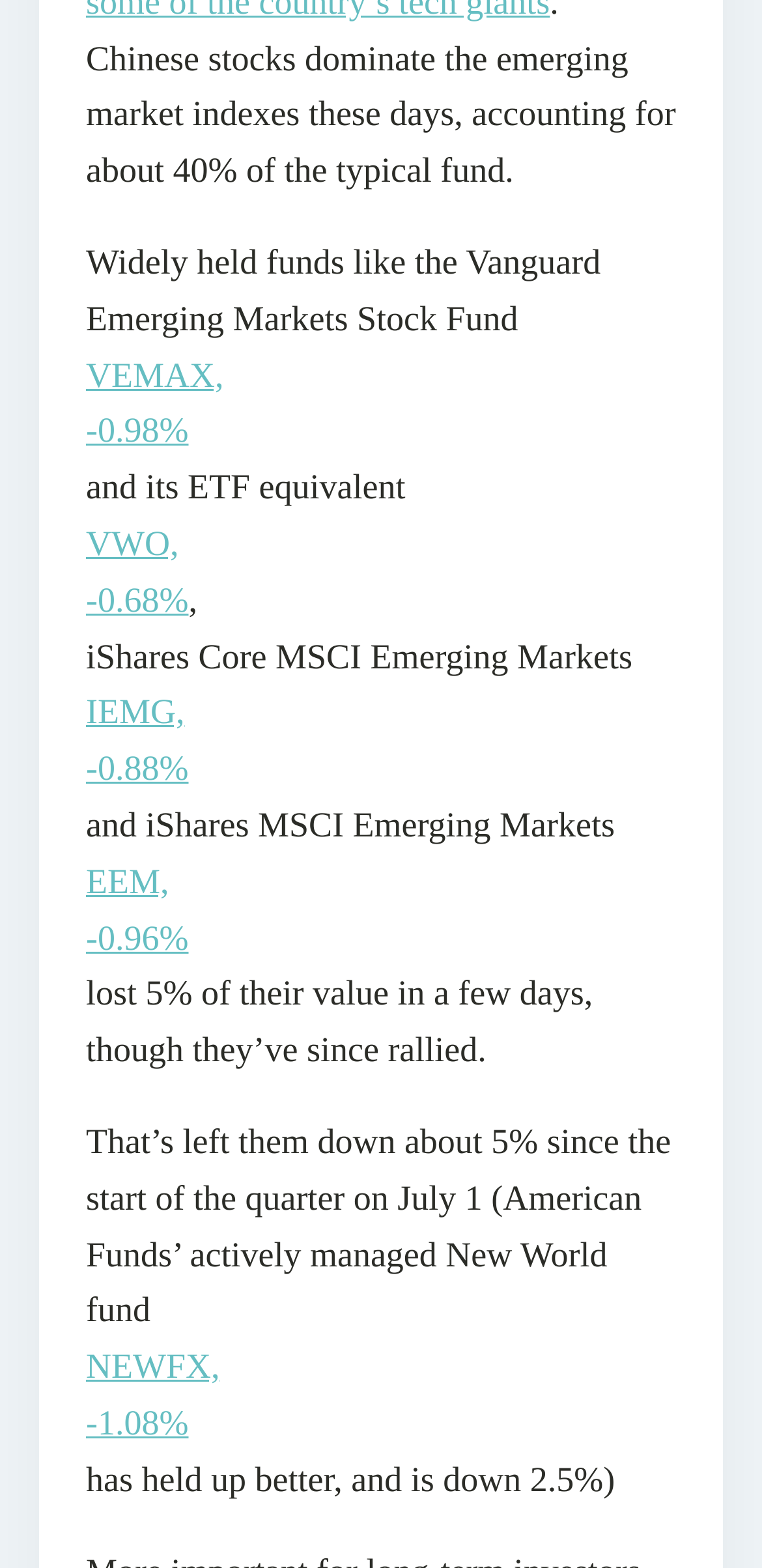How many percentage points has the iShares Core MSCI Emerging Markets lost?
Carefully analyze the image and provide a thorough answer to the question.

According to the link 'IEMG, -0.88%', the iShares Core MSCI Emerging Markets has lost 0.88% of its value.